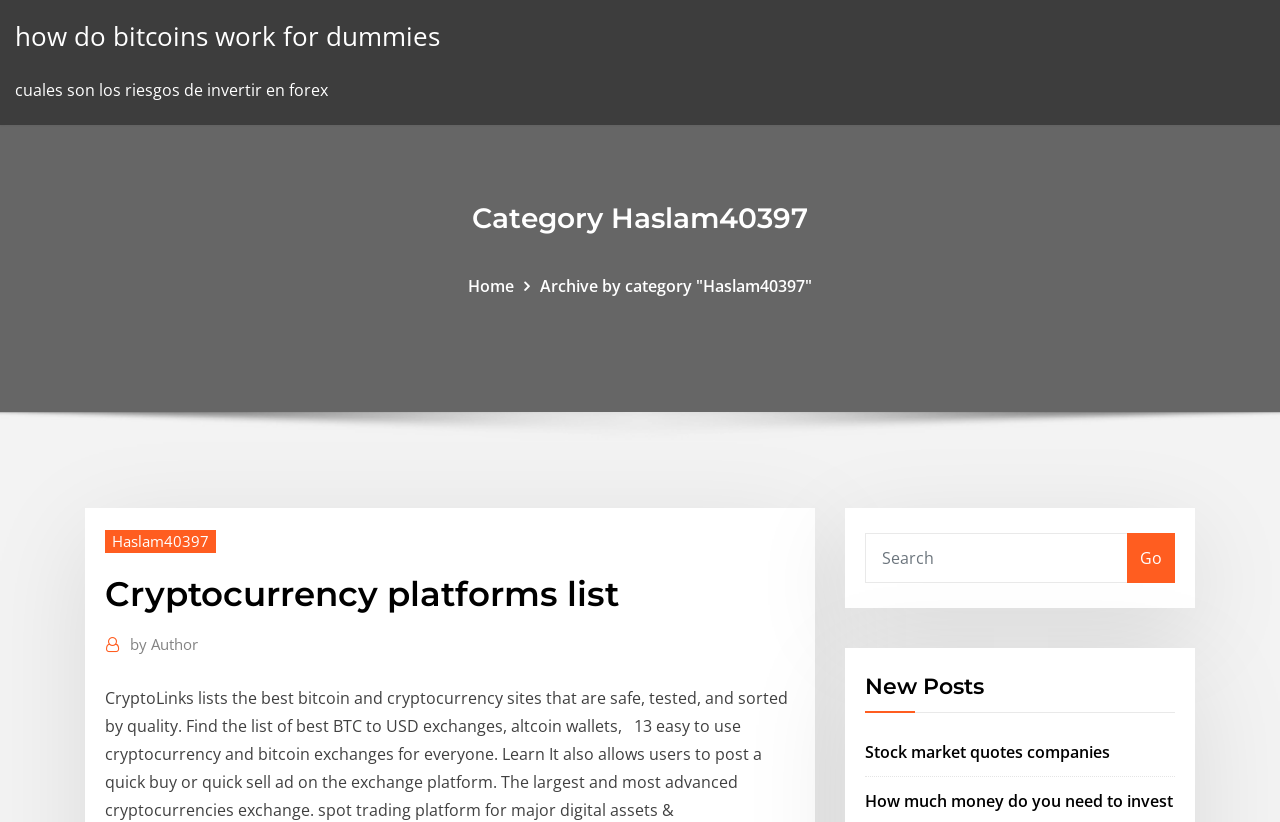Produce an extensive caption that describes everything on the webpage.

The webpage is a list of cryptocurrency platforms, with a focus on providing information and resources related to cryptocurrency and finance. 

At the top left of the page, there is a link to an article titled "how do bitcoins work for dummies", which suggests that the page may cater to beginners in the field of cryptocurrency. Next to this link, there is a static text element that reads "cuales son los riesgos de invertir en forex", which translates to "what are the risks of investing in forex". This text is likely a summary or a title of an article or section on the page.

Below these elements, there is a heading that reads "Category Haslam40397", which may be a category or section title on the page. To the right of this heading, there are two links: "Home" and "Archive by category 'Haslam40397'". The latter link has a nested link titled "Haslam40397", which suggests that this category may be a subcategory or a specific section within the page.

Further down the page, there is a header element that contains a heading titled "Cryptocurrency platforms list", which is likely the main title of the page. Below this title, there is a link titled "by Author", which may be a link to a page or section featuring articles or content written by a specific author.

On the right side of the page, there is a search box with a placeholder text "Search" and a "Go" button next to it. This search function may allow users to search for specific cryptocurrency platforms or related topics.

Below the search box, there is a heading titled "New Posts", which suggests that the page may feature a blog or news section with regularly updated content. Finally, there is a link titled "Stock market quotes companies", which may be a related resource or article on the page.